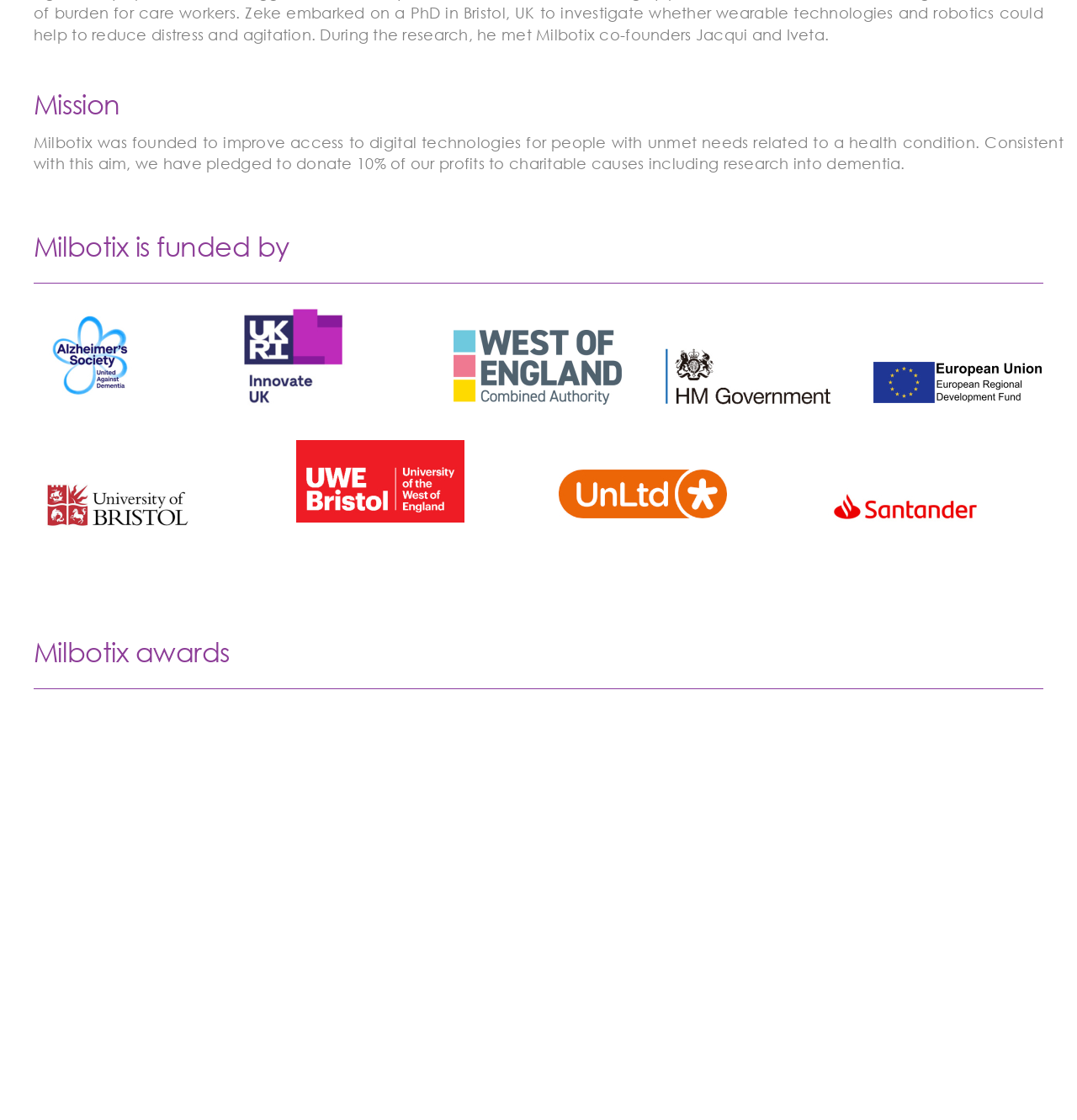Please identify the bounding box coordinates of the clickable element to fulfill the following instruction: "Click on the 'Next Post →' link". The coordinates should be four float numbers between 0 and 1, i.e., [left, top, right, bottom].

None